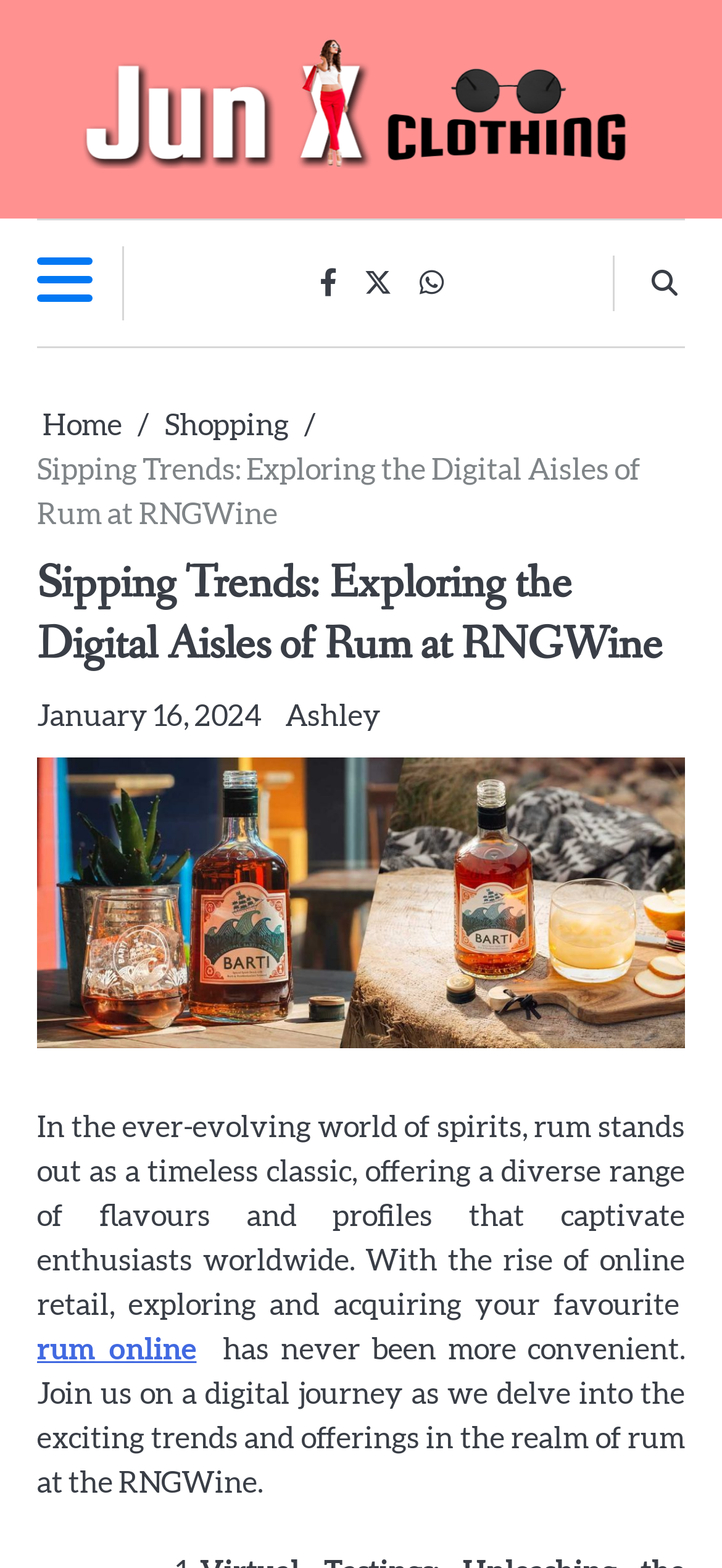Give a one-word or short phrase answer to the question: 
What is the name of the website's shopping section?

Shopping